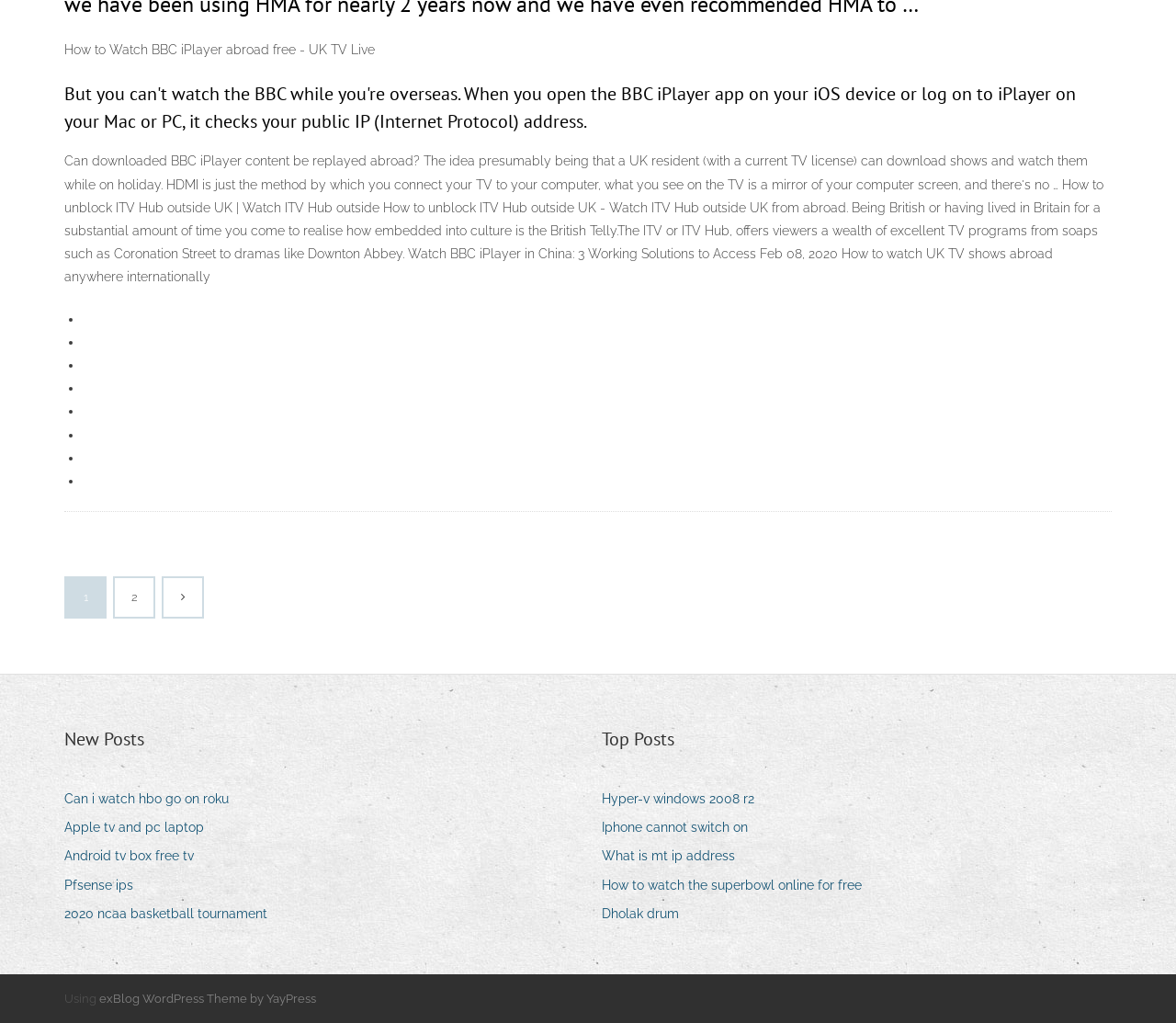Based on the provided description, "Hyper-v windows 2008 r2", find the bounding box of the corresponding UI element in the screenshot.

[0.512, 0.769, 0.653, 0.794]